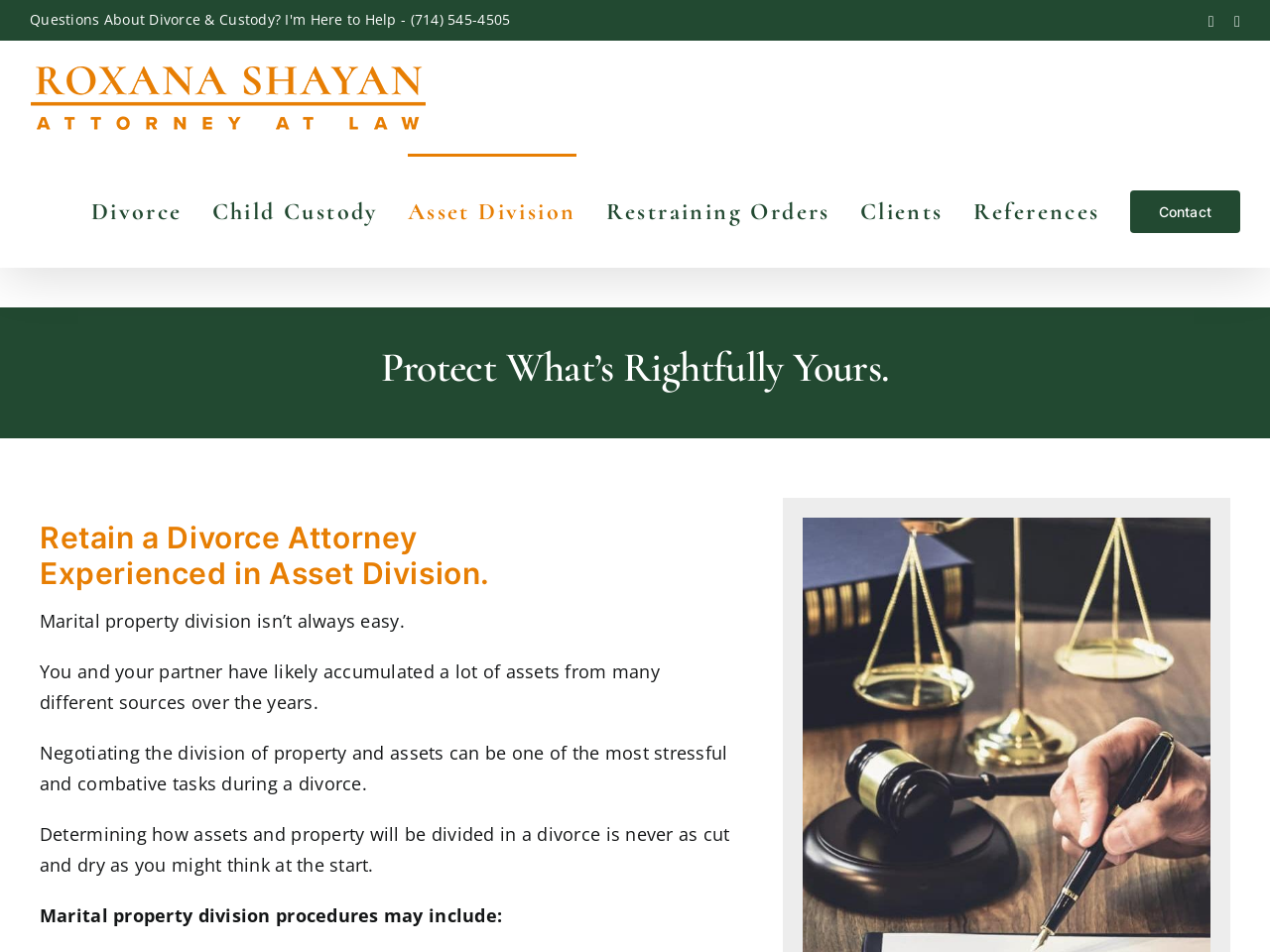Please provide a comprehensive response to the question based on the details in the image: What is the phone number on the webpage?

I found the phone number by looking at the link element with the text '(714) 545-4505' which has a bounding box coordinate of [0.323, 0.01, 0.402, 0.03].